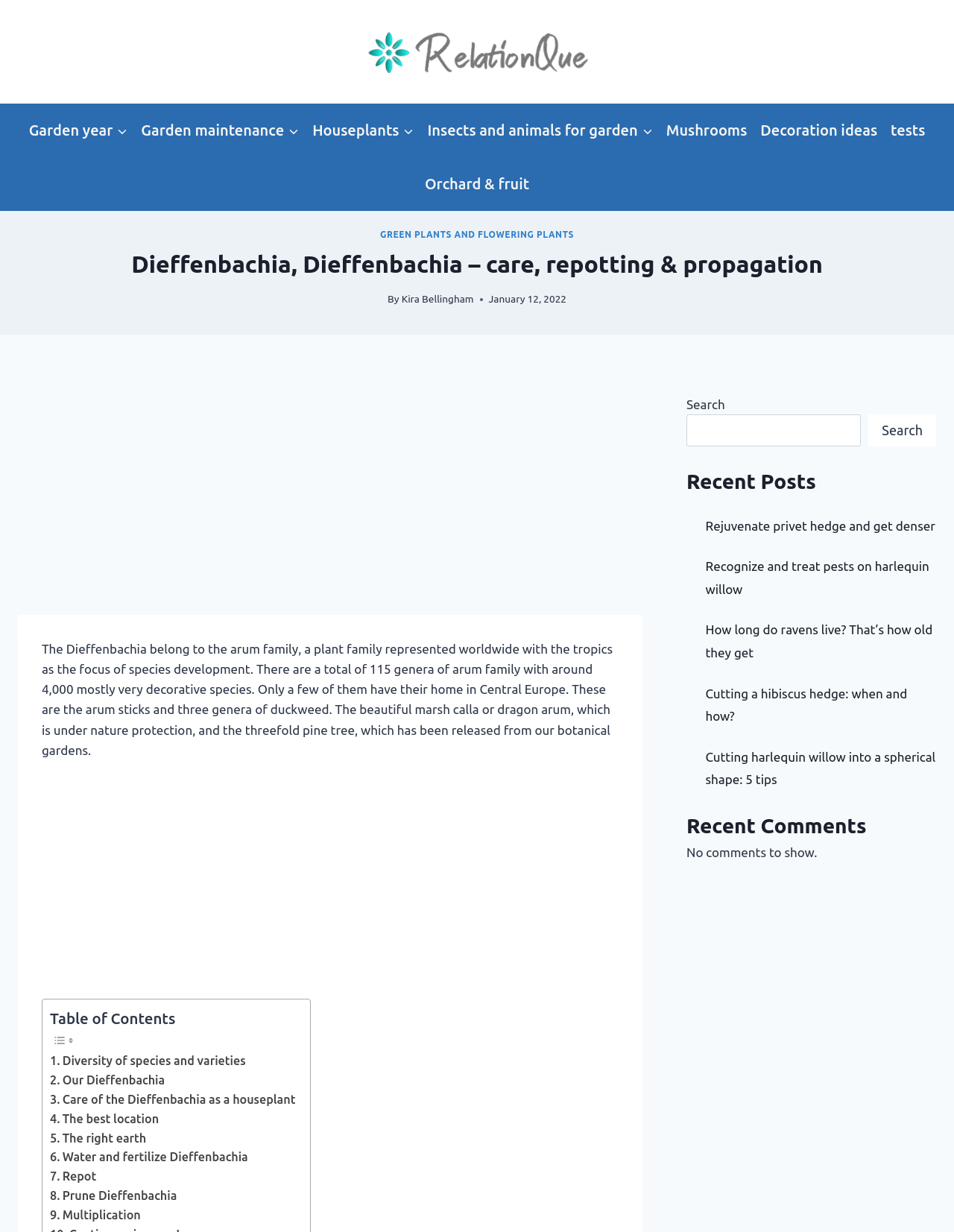Determine the bounding box coordinates of the clickable region to carry out the instruction: "Search for something".

[0.72, 0.336, 0.903, 0.362]